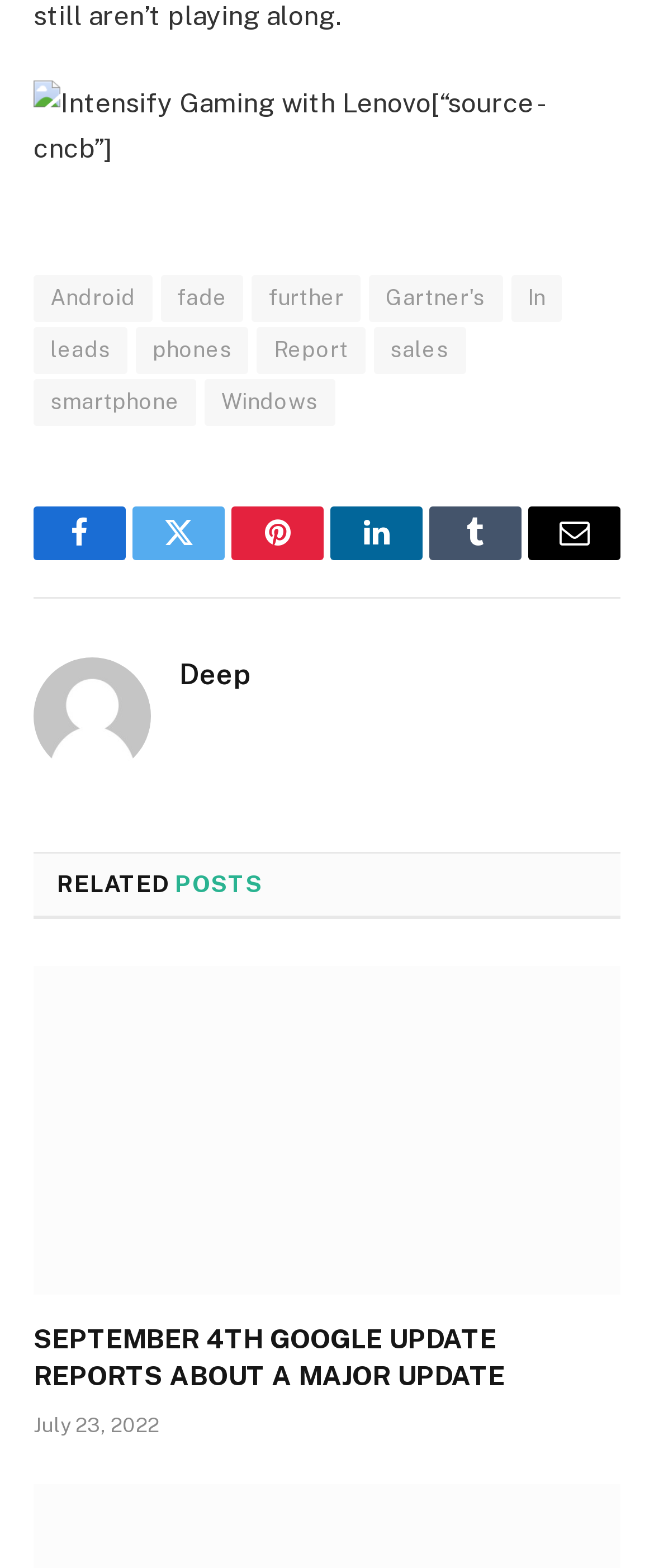Can you find the bounding box coordinates for the element to click on to achieve the instruction: "Open the SEPTEMBER 4TH GOOGLE UPDATE REPORTS ABOUT A MAJOR UPDATE article"?

[0.051, 0.616, 0.949, 0.826]